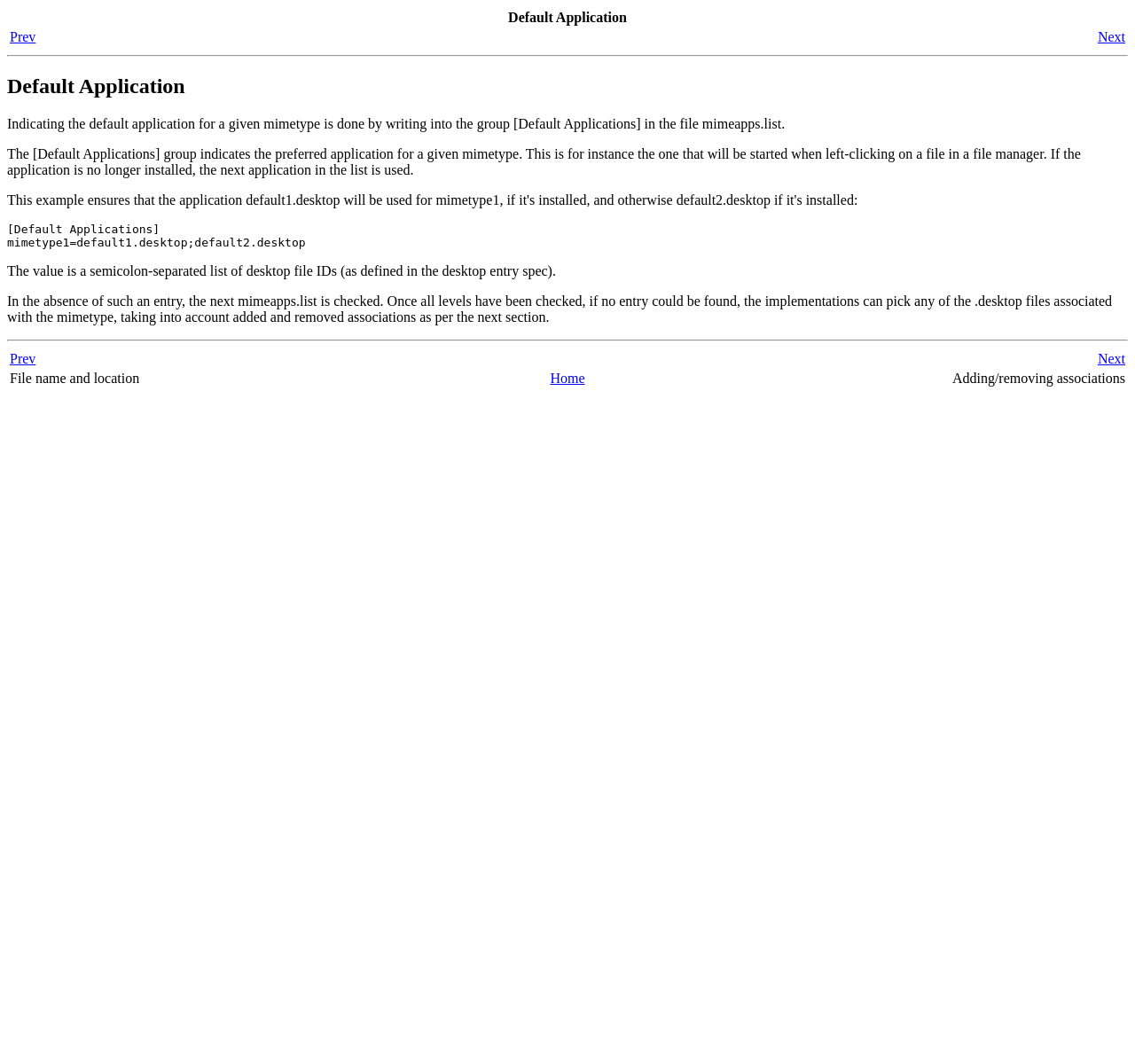What is the purpose of the Default Applications group?
Respond to the question with a well-detailed and thorough answer.

The purpose of the Default Applications group is to indicate the preferred application for a given mimetype, which is the one that will be started when left-clicking on a file in a file manager.